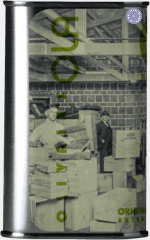Where are the two men likely to be?
Give a thorough and detailed response to the question.

The backdrop of the image shows two men amidst wooden crates, which suggests that they are likely to be in a warehouse or production area, possibly related to olive oil production.